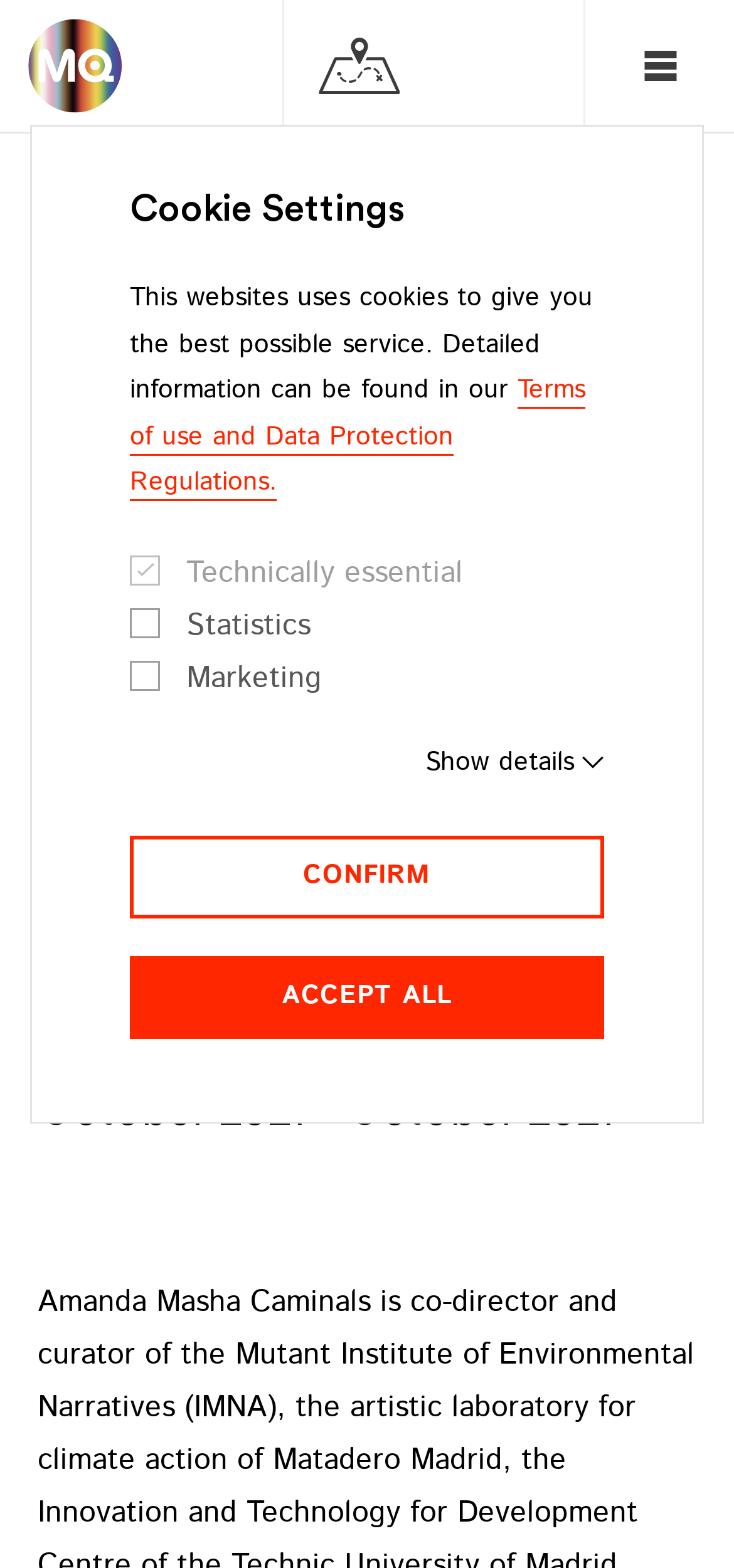Using the information in the image, give a comprehensive answer to the question: 
What is the recommending institution for Amanda Masha Caminals?

The webpage mentions that the recommending institution for Amanda Masha Caminals is frei_raum Q21 exhibition space, which is a link in the section 'recommending institution'.